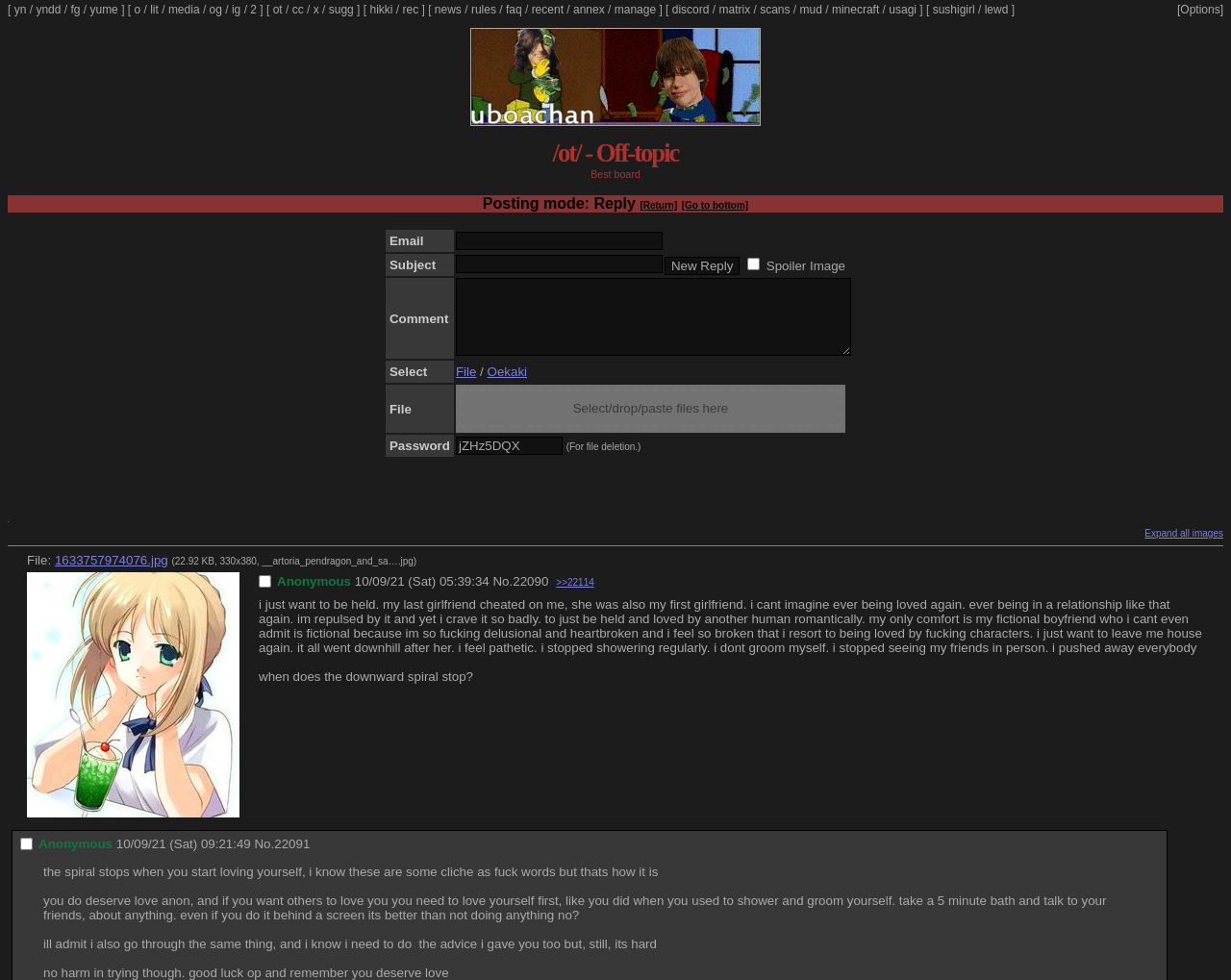Determine the bounding box coordinates of the element's region needed to click to follow the instruction: "Select a file to upload". Provide these coordinates as four float numbers between 0 and 1, formatted as [left, top, right, bottom].

[0.37, 0.372, 0.387, 0.387]